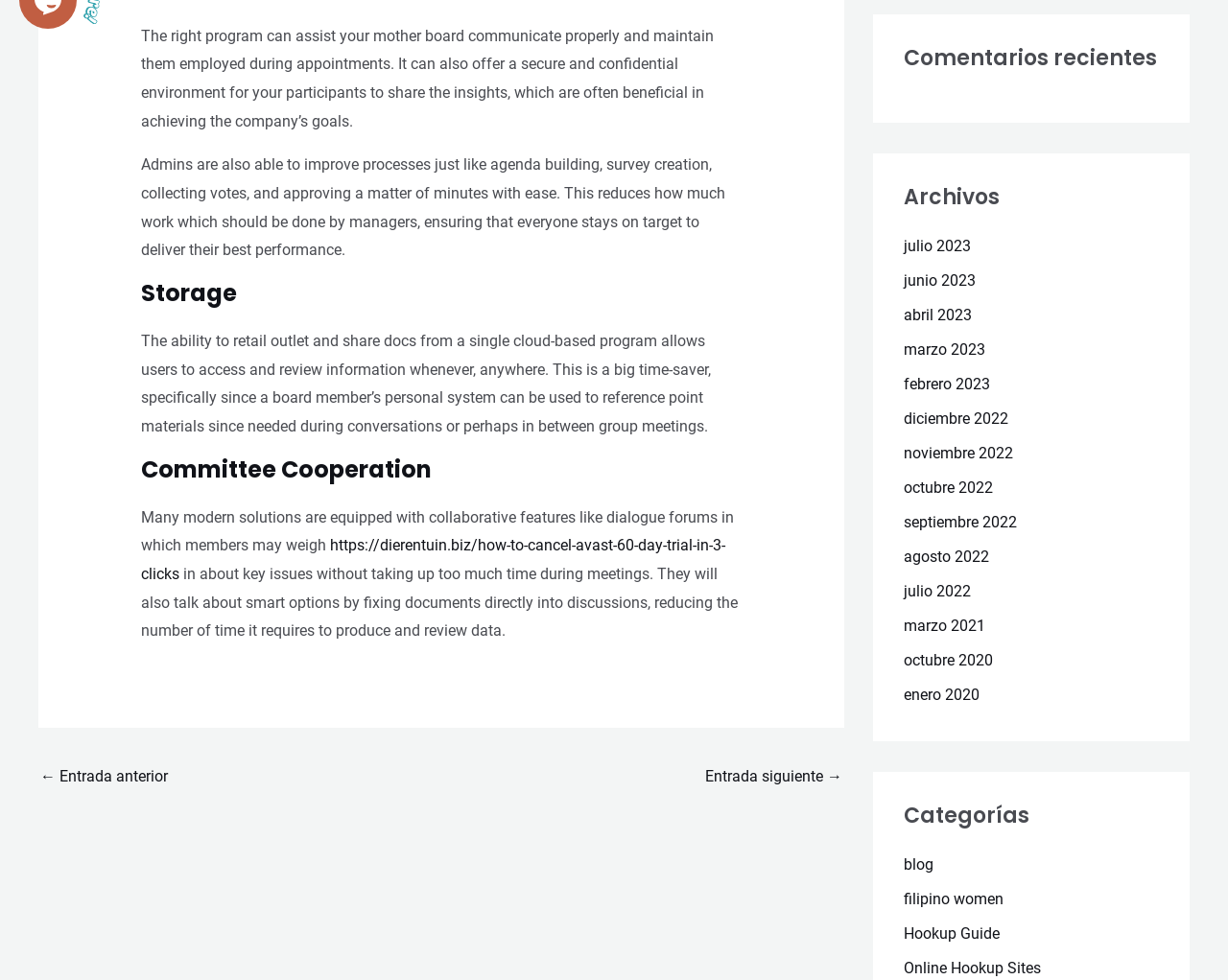Please determine the bounding box coordinates for the UI element described here. Use the format (top-left x, top-left y, bottom-right x, bottom-right y) with values bounded between 0 and 1: agosto 2022

[0.736, 0.558, 0.805, 0.577]